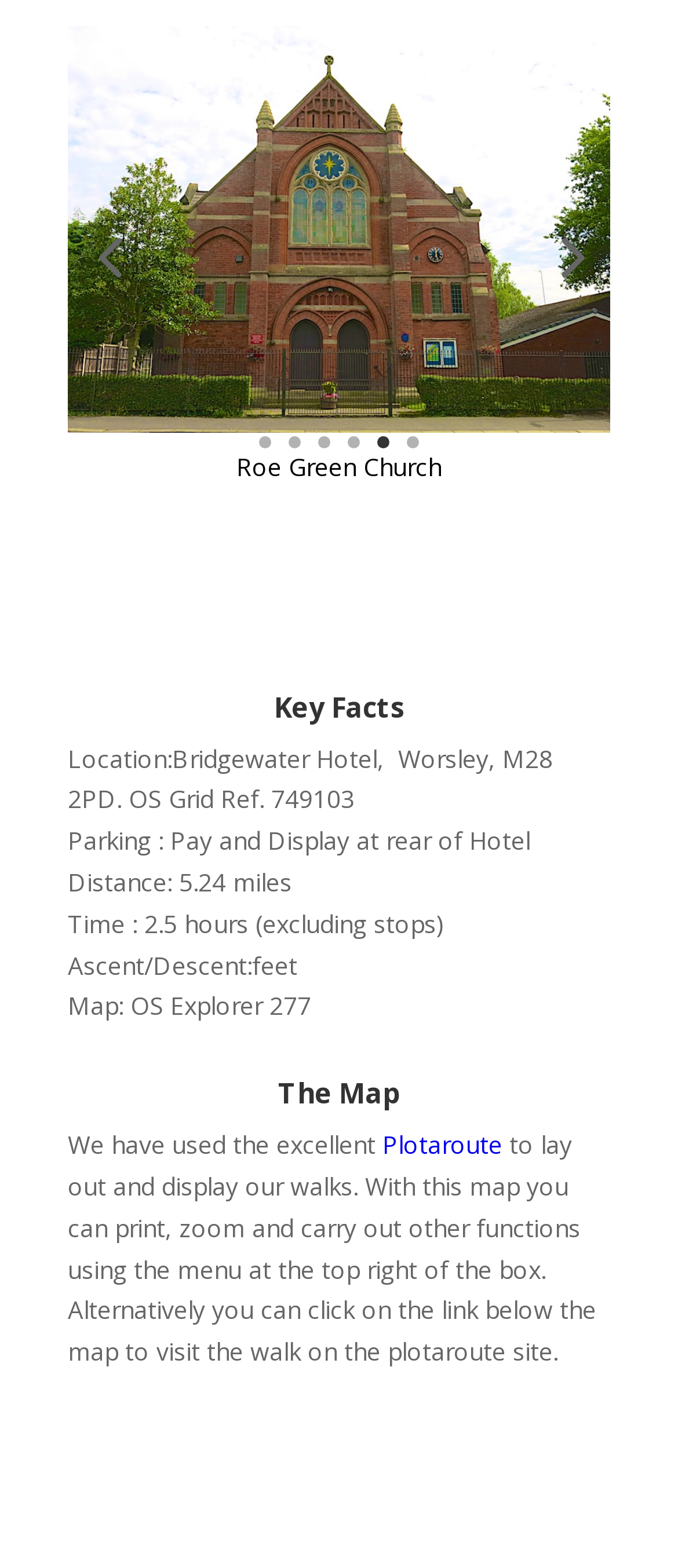Use one word or a short phrase to answer the question provided: 
What is the name of the website used to lay out and display the walks?

Plotaroute